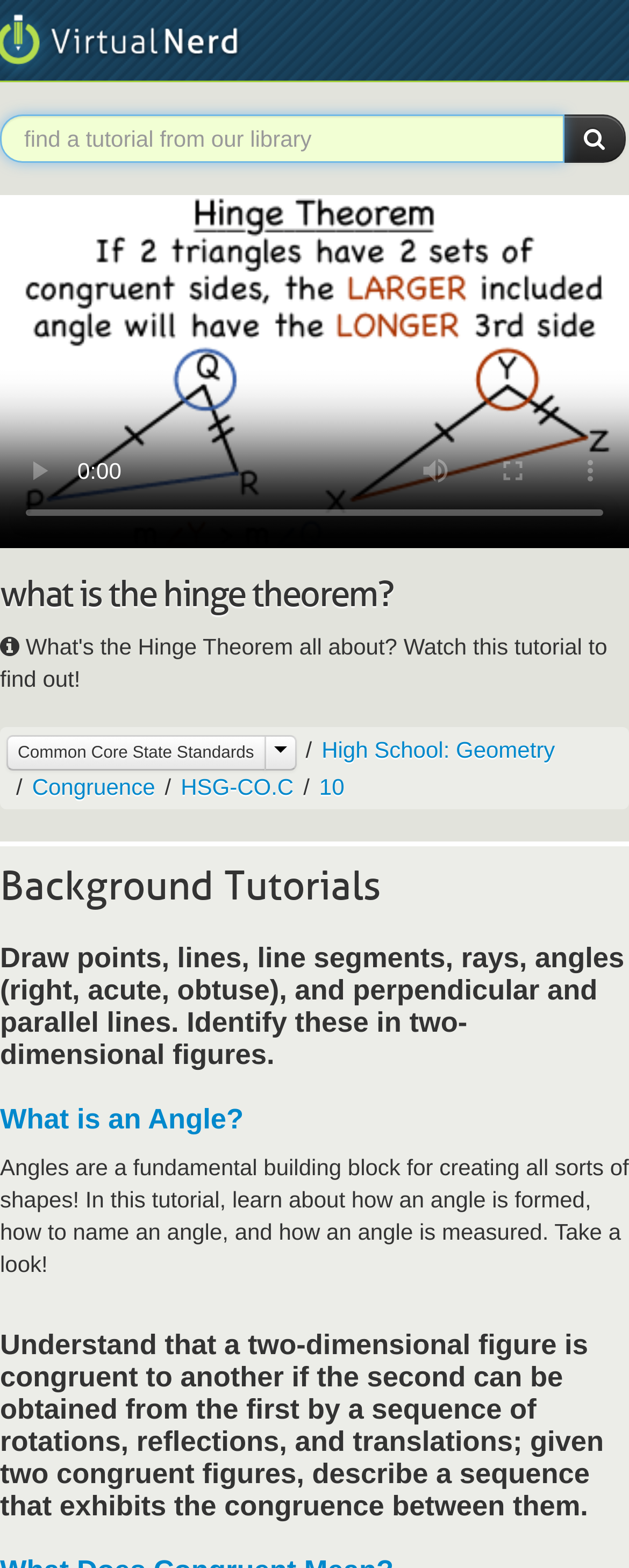Please determine the bounding box coordinates of the element to click on in order to accomplish the following task: "enter full screen mode". Ensure the coordinates are four float numbers ranging from 0 to 1, i.e., [left, top, right, bottom].

[0.754, 0.276, 0.877, 0.325]